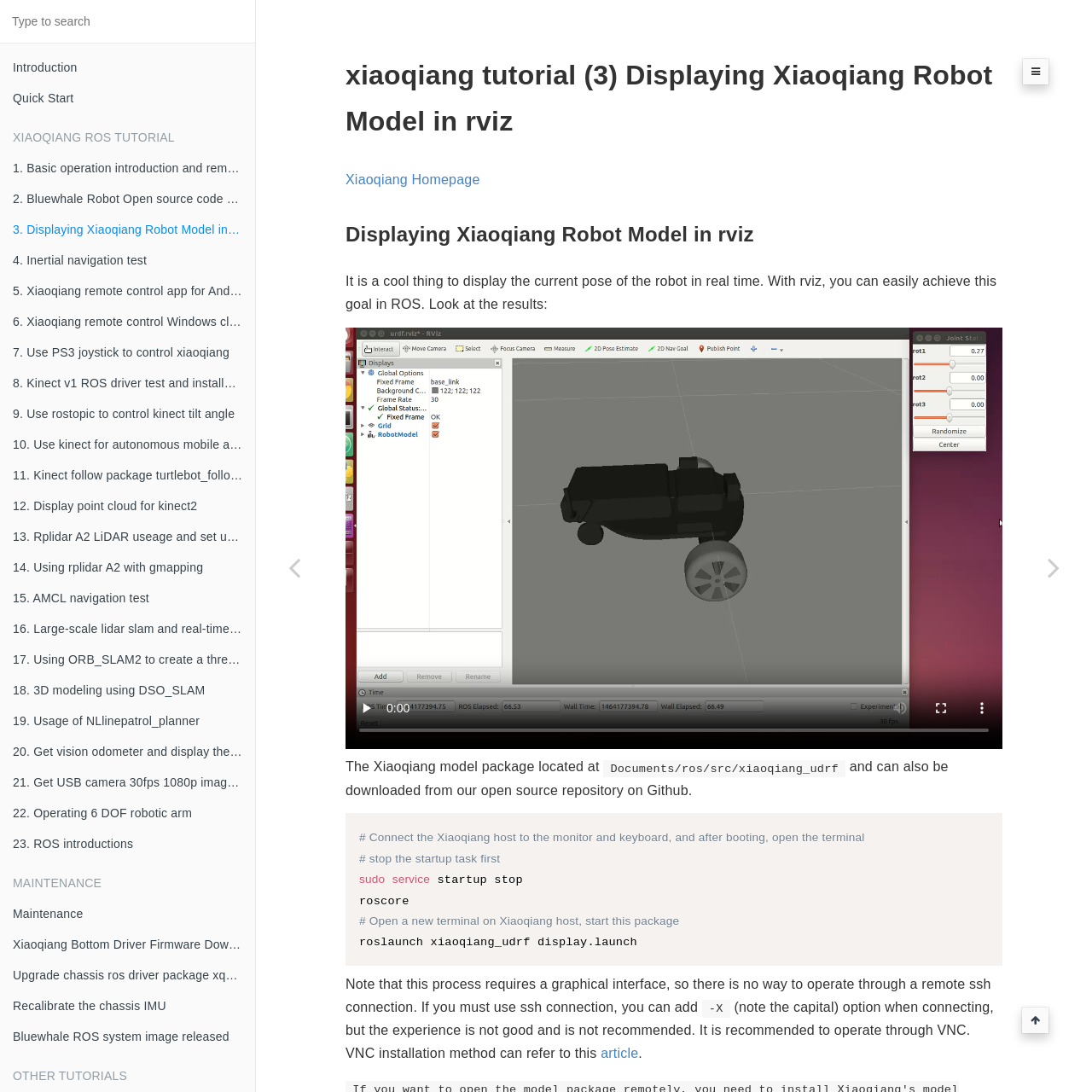Can you give a comprehensive explanation to the question given the content of the image?
What is the recommended way to operate the robot remotely?

The recommended way to operate the robot remotely is through VNC (Virtual Network Computing), which provides a better experience than using ssh with the -X option. The VNC installation method can be found in a separate article.